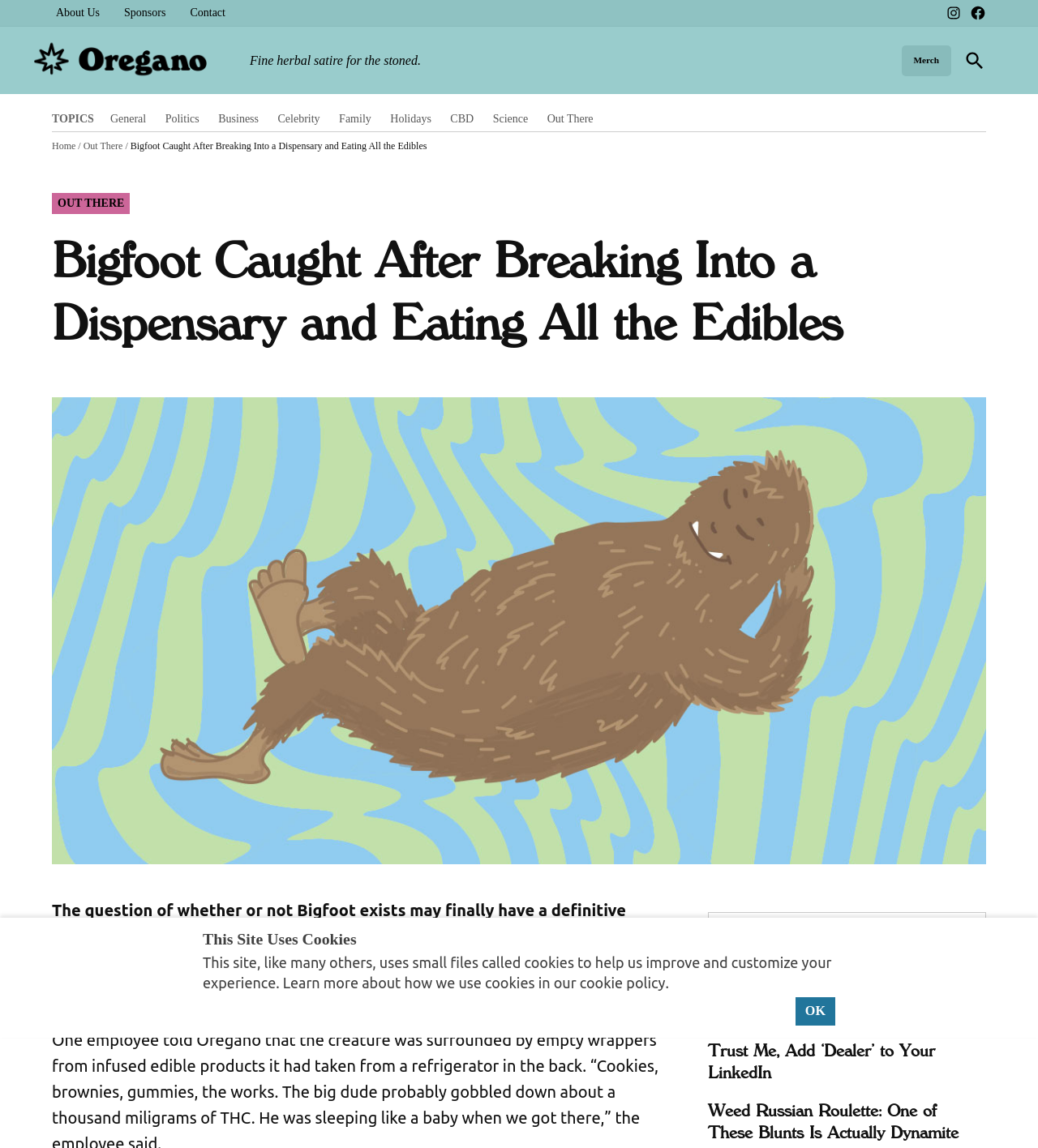Use a single word or phrase to respond to the question:
What is the category of the article 'Bigfoot Caught After Breaking Into a Dispensary and Eating All the Edibles'?

Out There